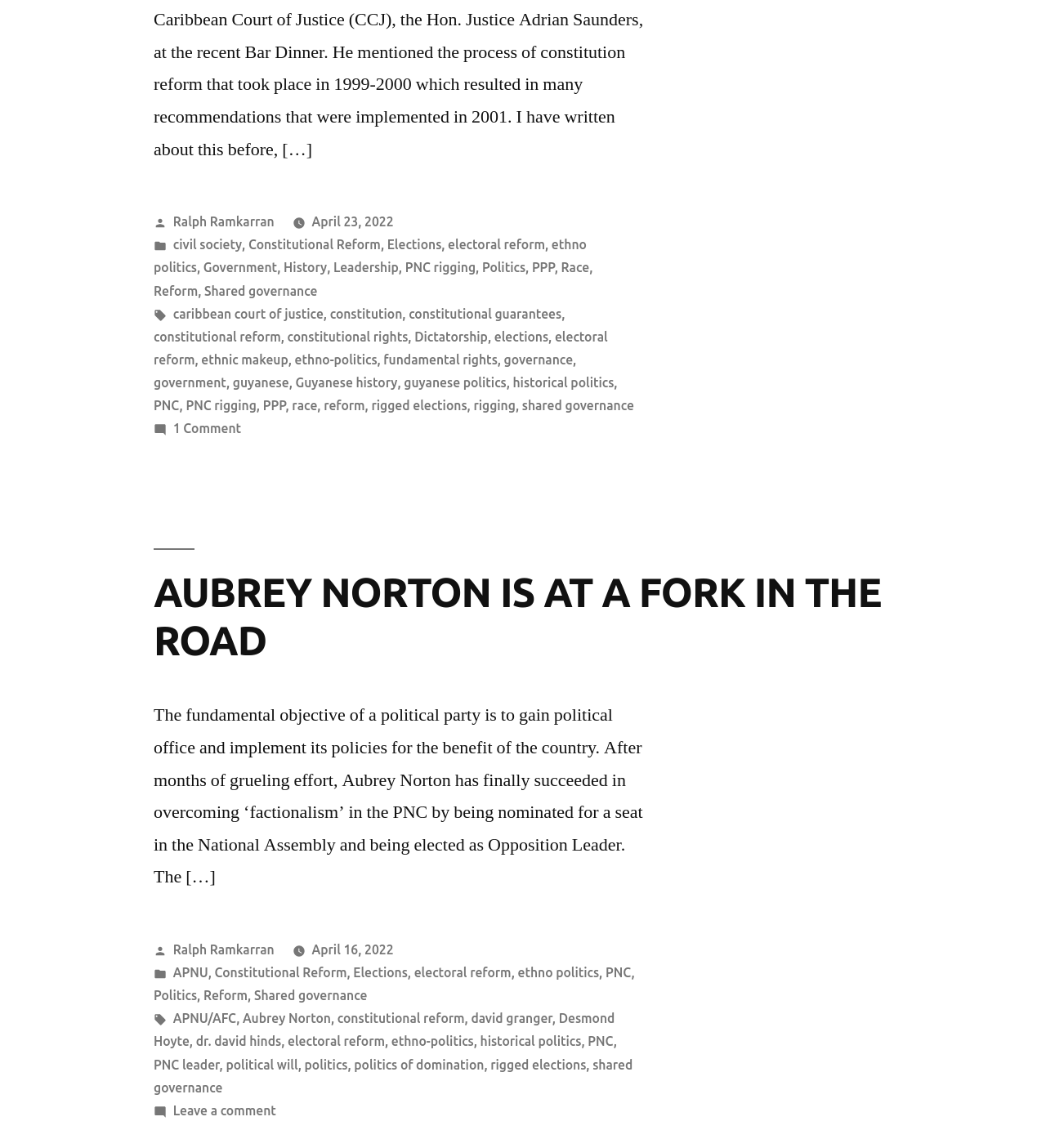Provide the bounding box coordinates for the UI element described in this sentence: "PNC". The coordinates should be four float values between 0 and 1, i.e., [left, top, right, bottom].

[0.147, 0.347, 0.172, 0.36]